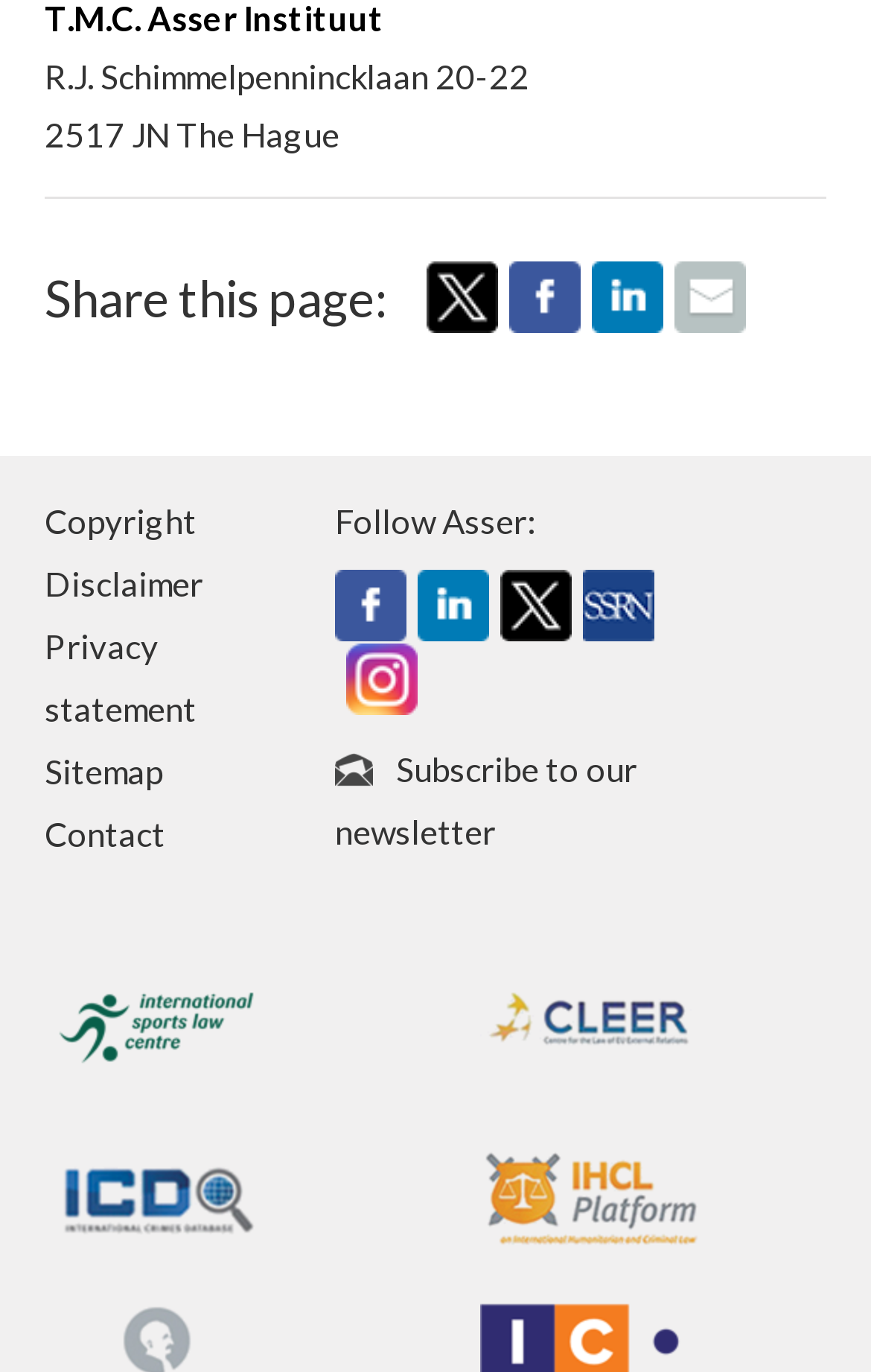How many research-related links are there in the footer section?
Please provide a single word or phrase as your answer based on the image.

4